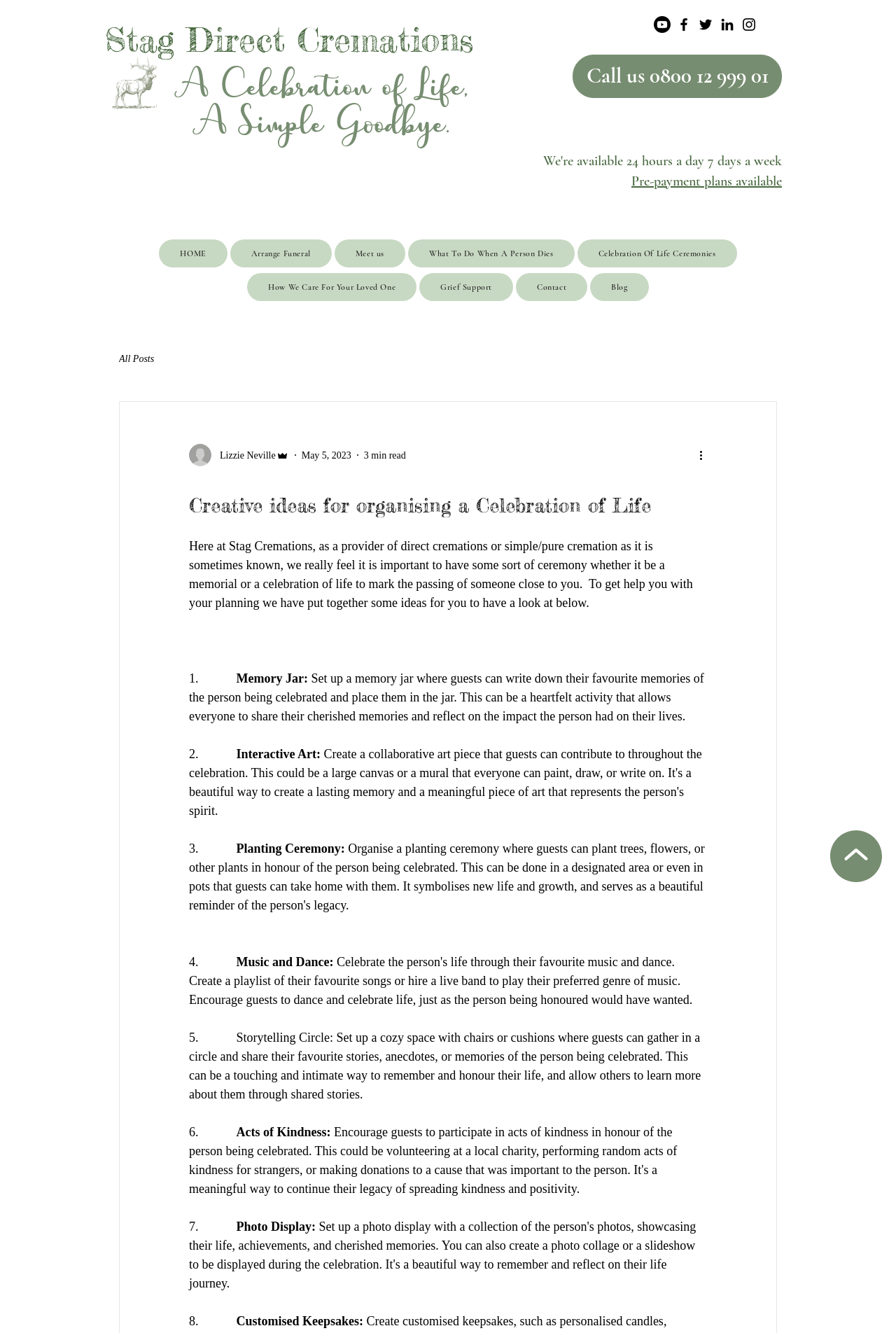Please determine and provide the text content of the webpage's heading.

Stag Direct Cremations